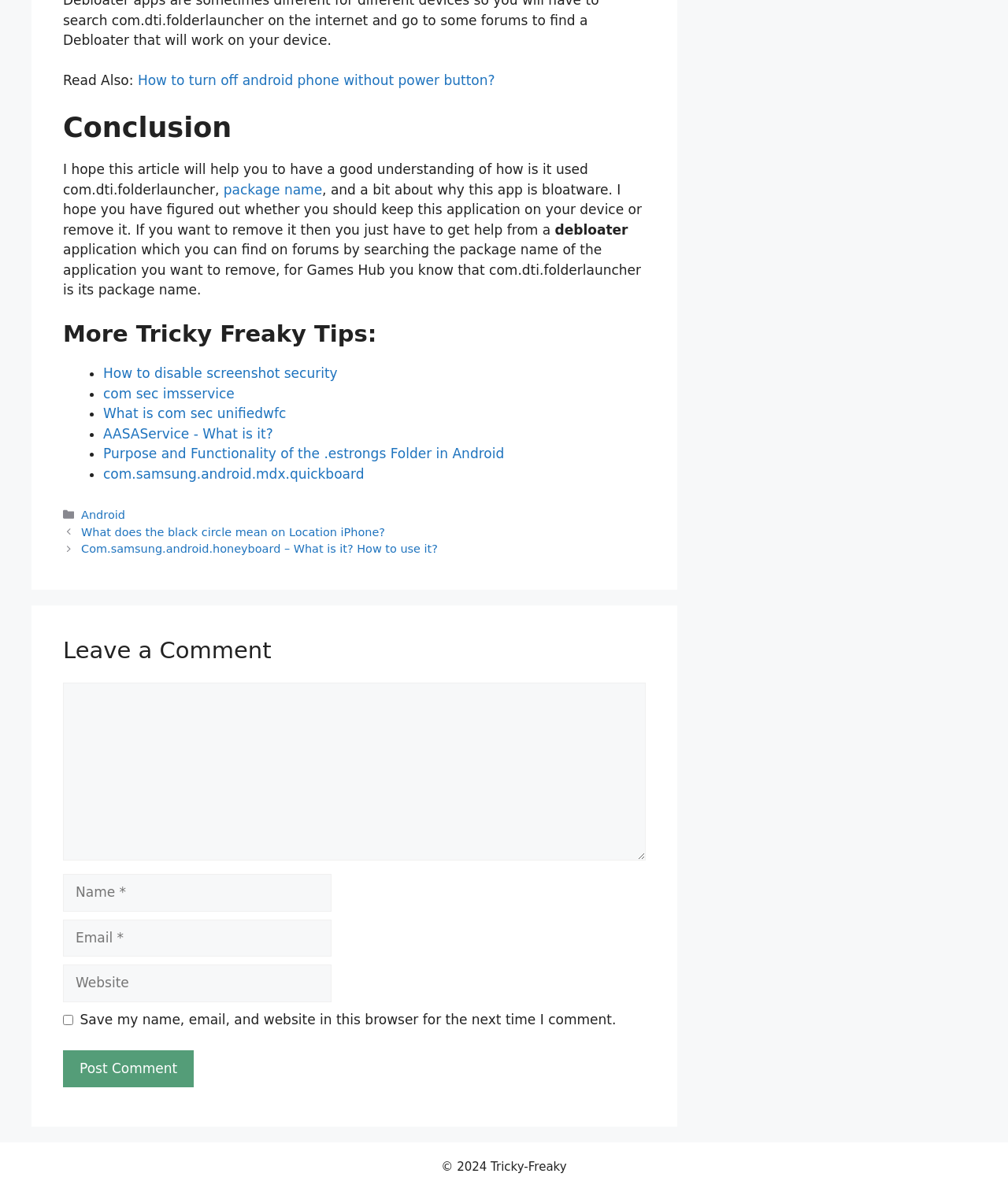Please determine the bounding box coordinates for the element that should be clicked to follow these instructions: "Click on 'Post Comment'".

[0.062, 0.88, 0.192, 0.912]